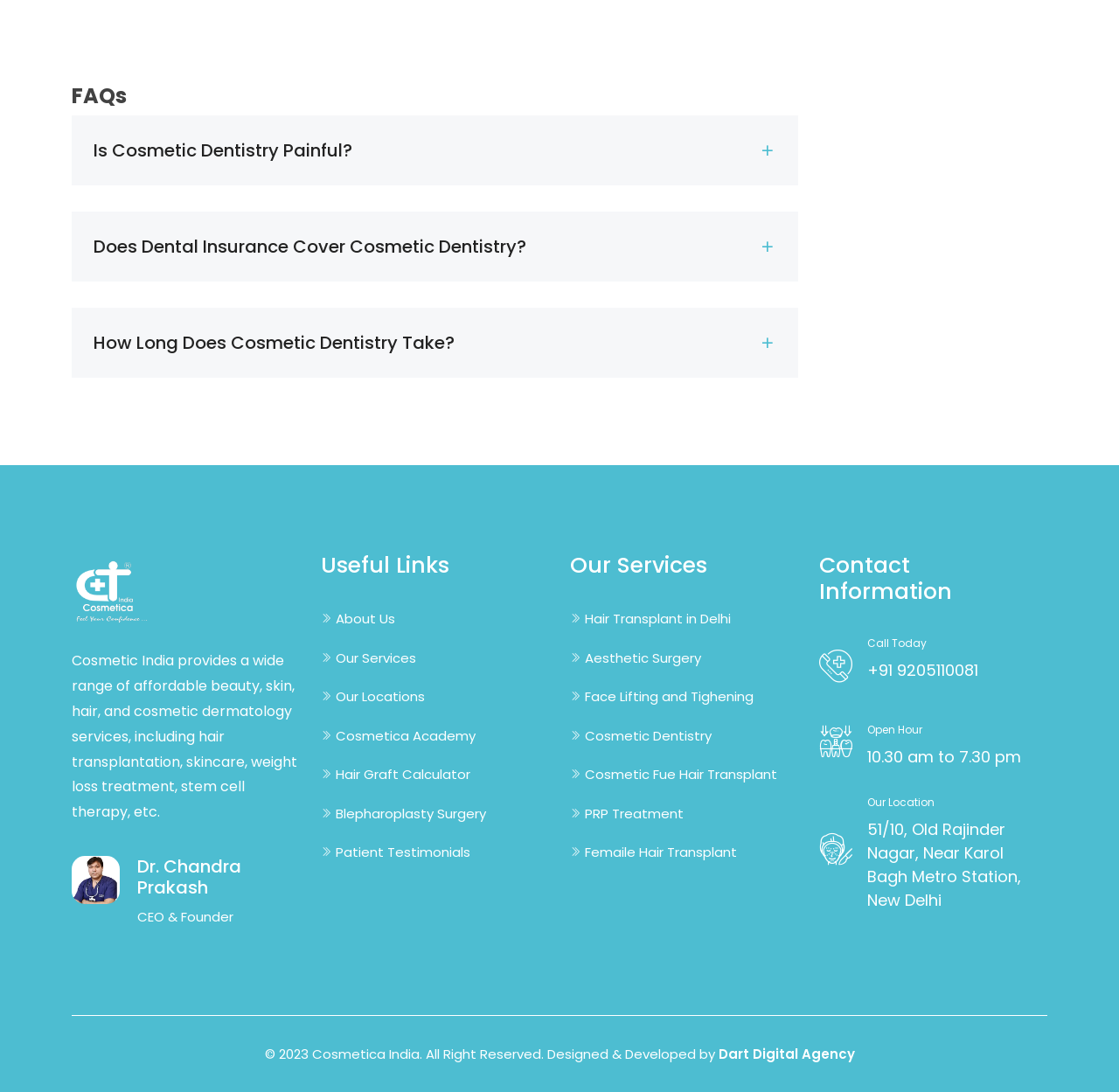Examine the image and give a thorough answer to the following question:
Who designed and developed the Cosmetica India website?

I found the answer by looking at the footer section of the webpage and finding the link with the description 'Designed & Developed by'.